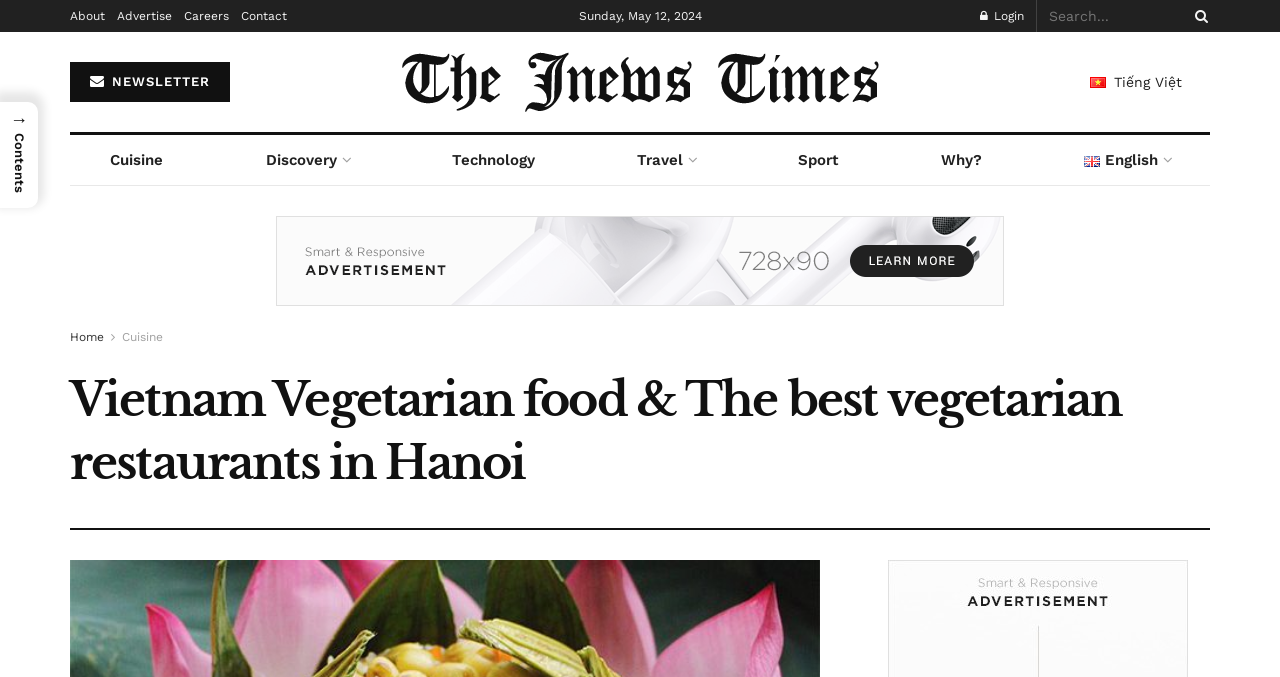Could you specify the bounding box coordinates for the clickable section to complete the following instruction: "Read the newsletter"?

[0.055, 0.092, 0.18, 0.151]